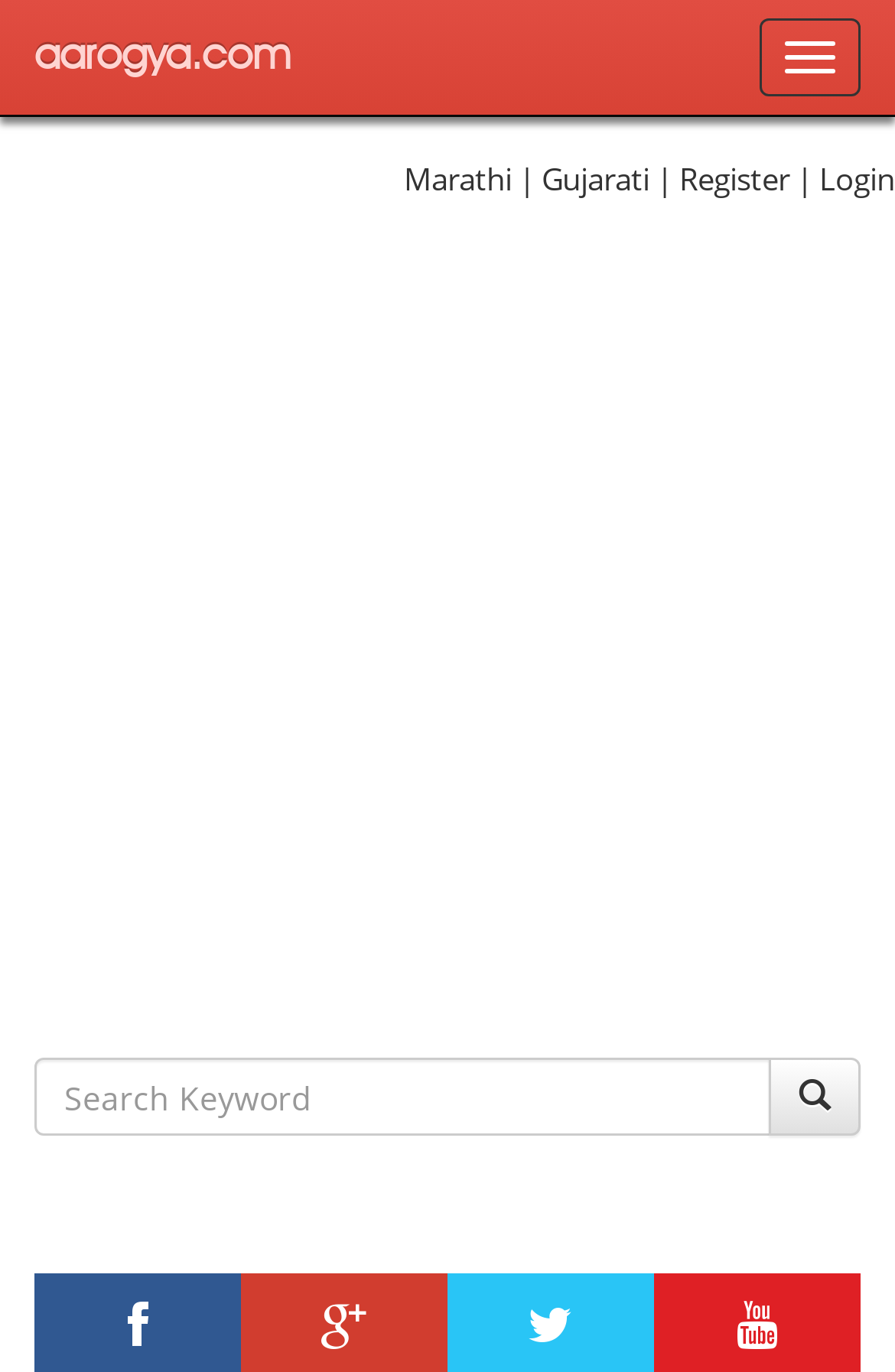From the webpage screenshot, predict the bounding box coordinates (top-left x, top-left y, bottom-right x, bottom-right y) for the UI element described here: Toggle navigation

[0.849, 0.013, 0.962, 0.07]